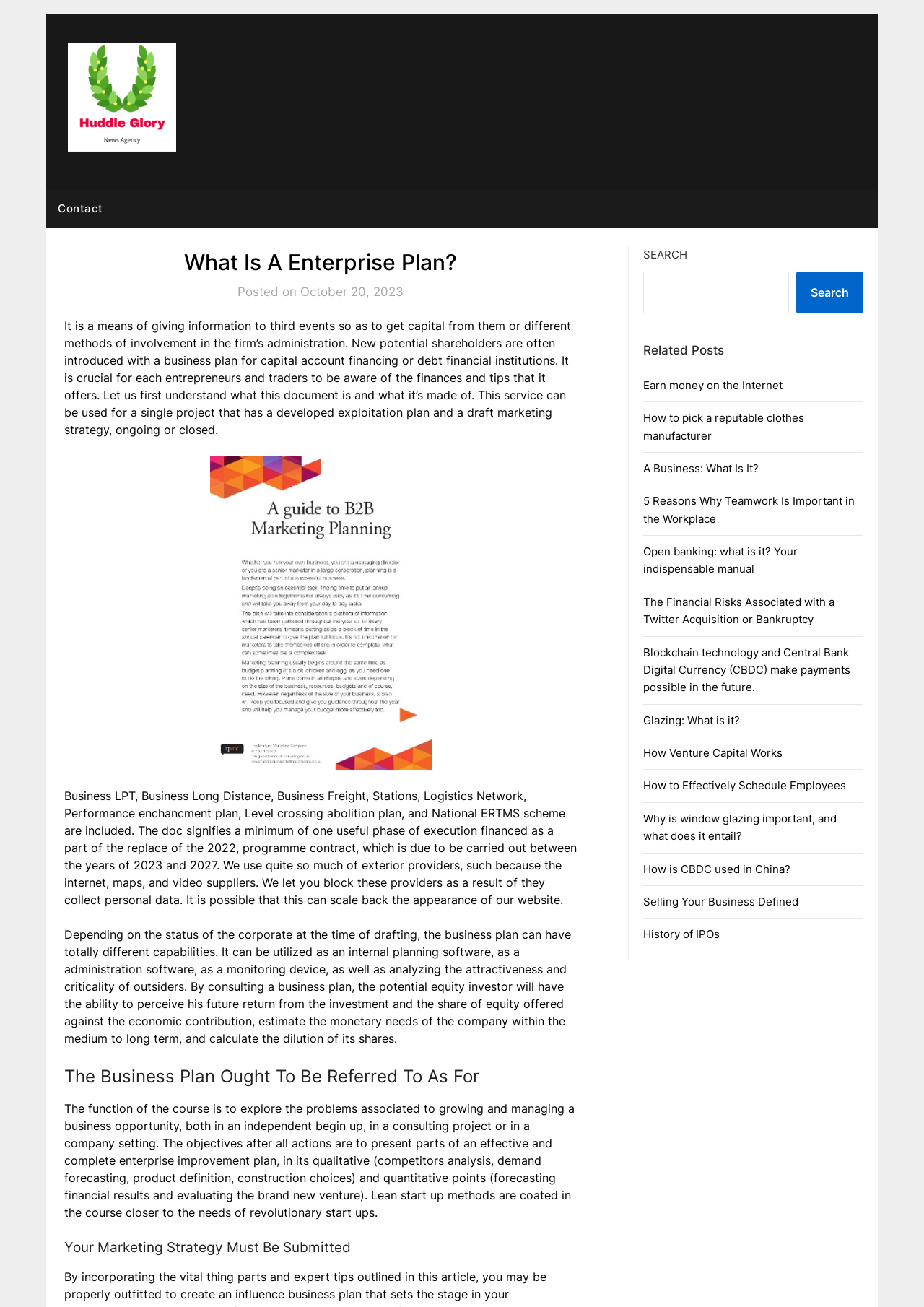Use a single word or phrase to answer the question: What can be used to block external services on the webpage?

Blocking option